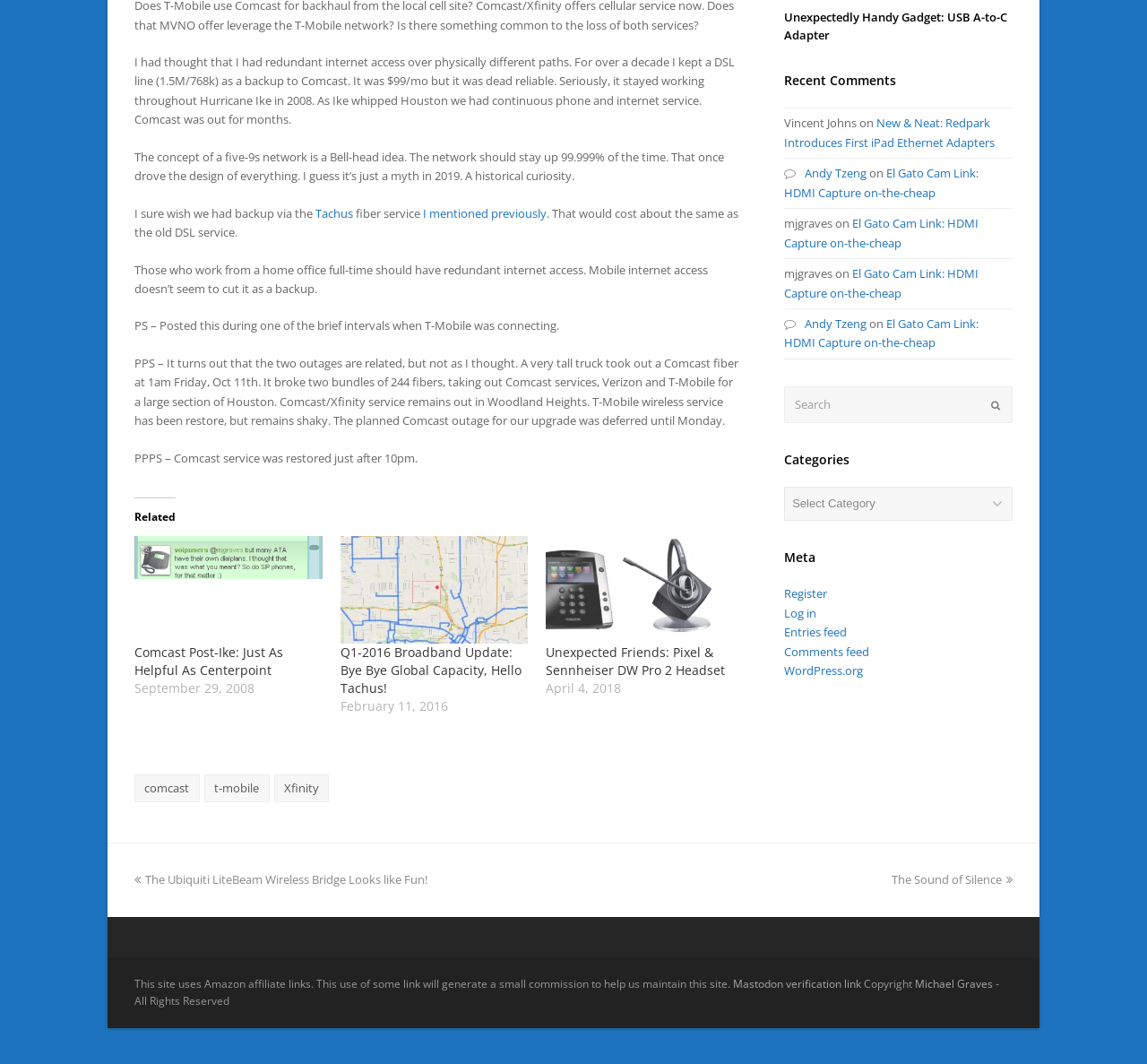Given the webpage screenshot, identify the bounding box of the UI element that matches this description: "parent_node: Search name="s" placeholder="Search"".

[0.684, 0.363, 0.883, 0.398]